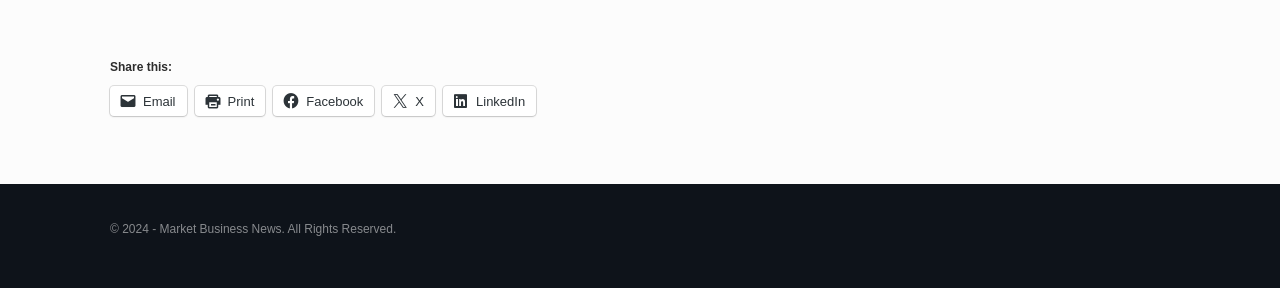What is the purpose of the links under 'Share this:'?
Analyze the image and provide a thorough answer to the question.

The links under 'Share this:' are for sharing the webpage on various social media platforms, including Email, Facebook, LinkedIn, and others. This is evident from the icons and text associated with each link, such as ' Email' and ' Facebook'.